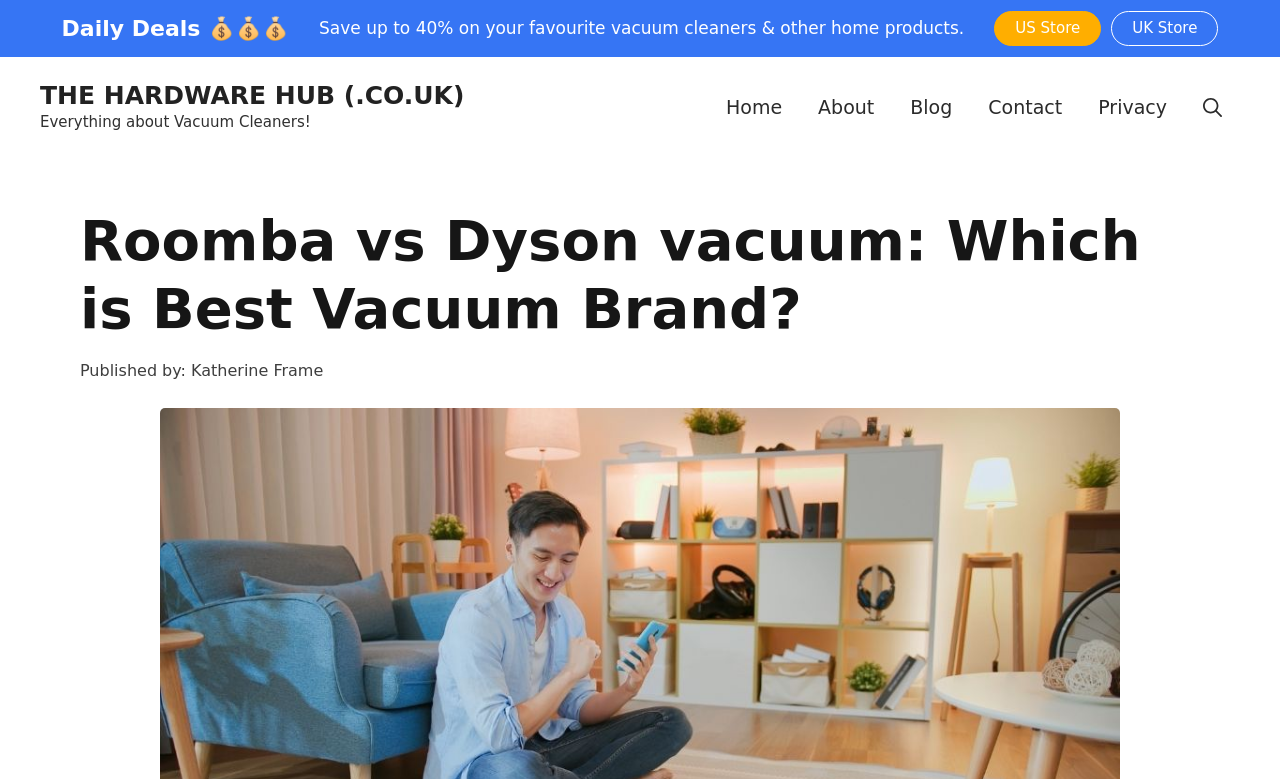Elaborate on the information and visuals displayed on the webpage.

The webpage is a guide comparing Roomba and Dyson vacuum cleaners. At the top left, there is a section displaying "Daily Deals" with a promotional message offering up to 40% savings on vacuum cleaners and home products. Below this section, there are two links to the US and UK stores. 

To the right of the daily deals section, there is a banner with the site's logo, "THE HARDWARE HUB (.CO.UK)", and a tagline "Everything about Vacuum Cleaners!". 

Below the banner, there is a primary navigation menu with links to the home page, about page, blog, contact page, privacy page, and a search bar. 

The main content of the webpage starts with a heading that asks "Roomba vs Dyson vacuum: Which is Best Vacuum Brand?" This heading is centered at the top of the main content area. Below the heading, there is a credit line indicating that the content was published by Katherine Frame.